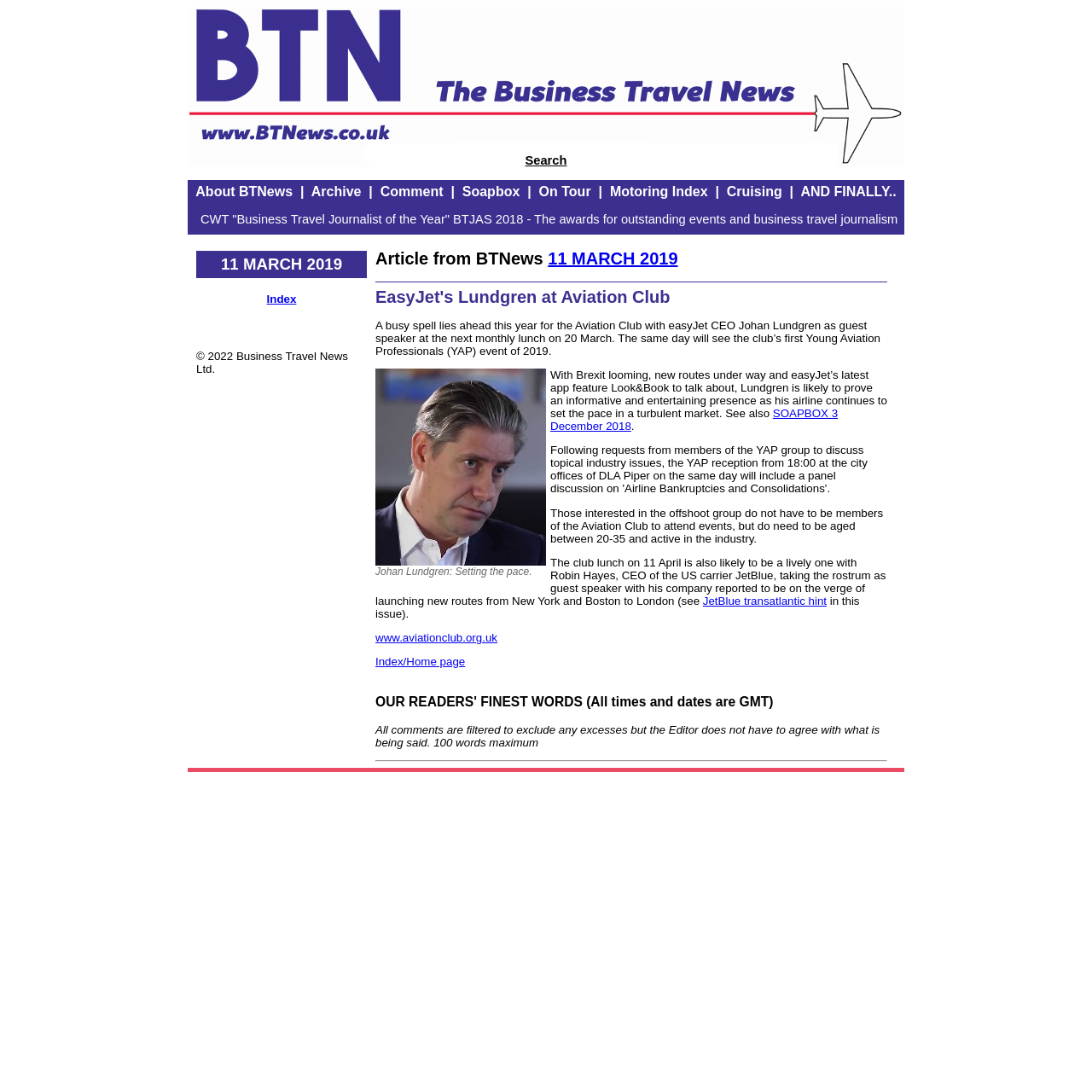Highlight the bounding box coordinates of the region I should click on to meet the following instruction: "View the 2025 Strategic Plan pdf".

None